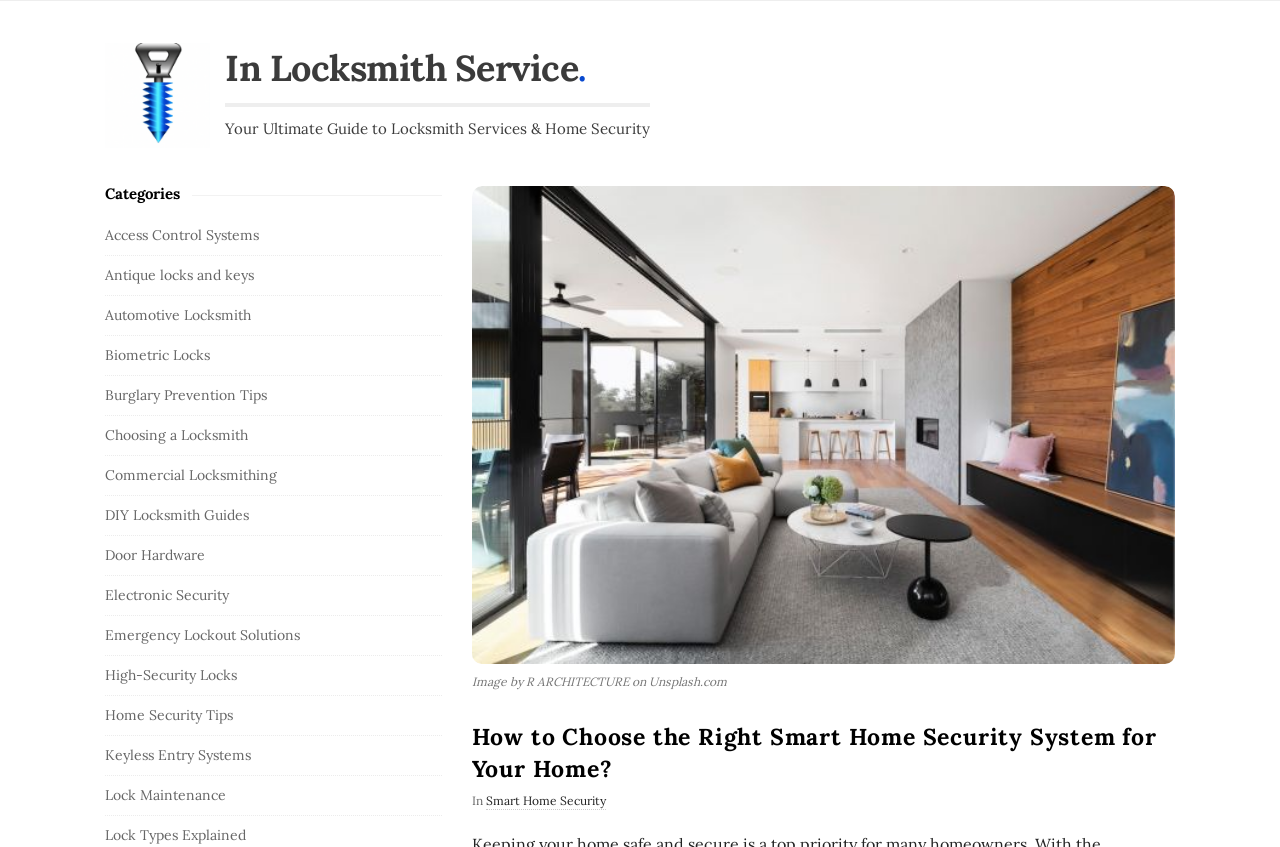Examine the screenshot and answer the question in as much detail as possible: What is the main topic of this webpage?

Based on the webpage's content, especially the heading 'How to Choose the Right Smart Home Security System for Your Home?' and the image with a smart home setting, it is clear that the main topic of this webpage is related to smart home security.